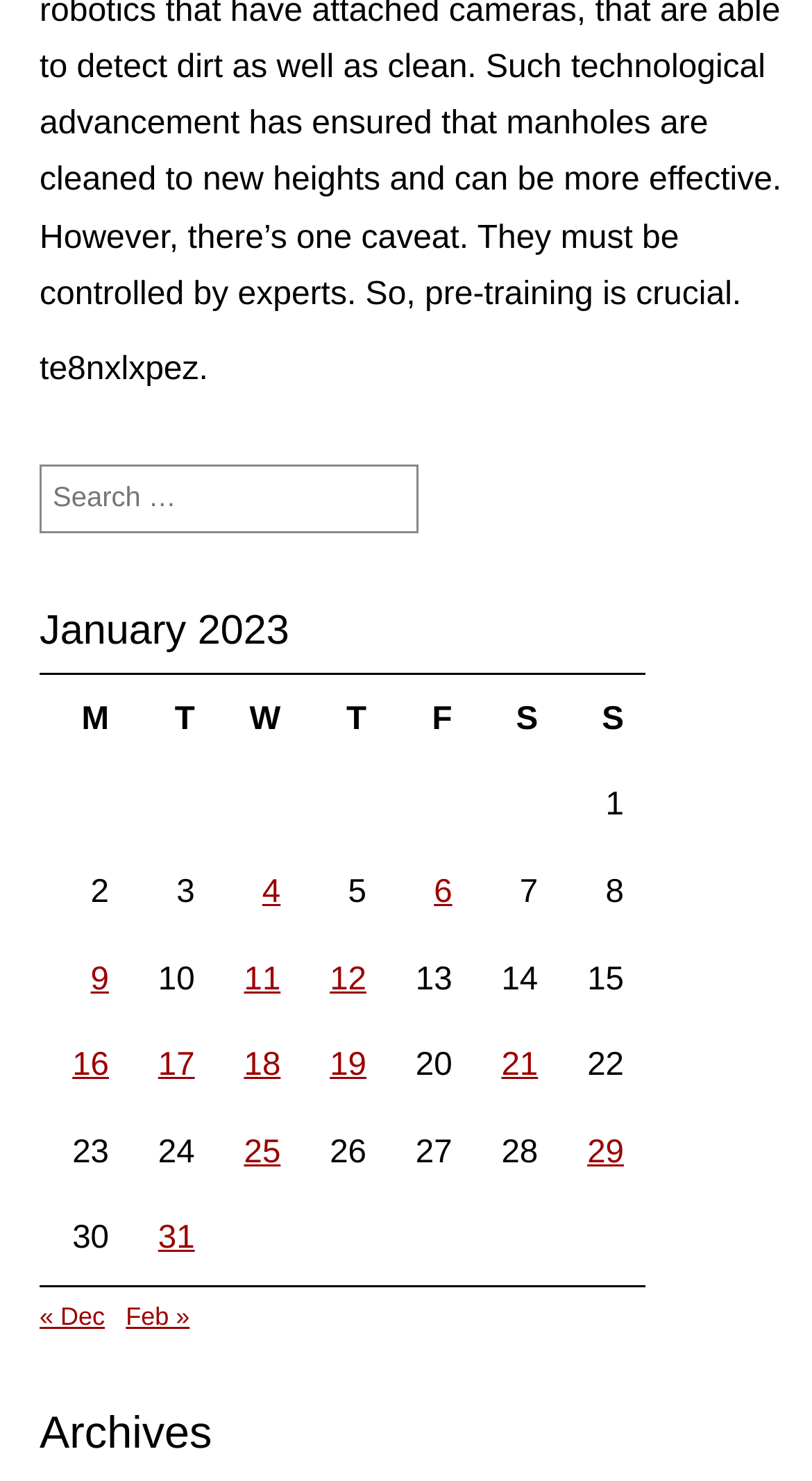Refer to the image and provide an in-depth answer to the question:
What is the next month?

The navigation section at the bottom of the webpage has a link that says 'Feb »', which indicates that the next month is February.